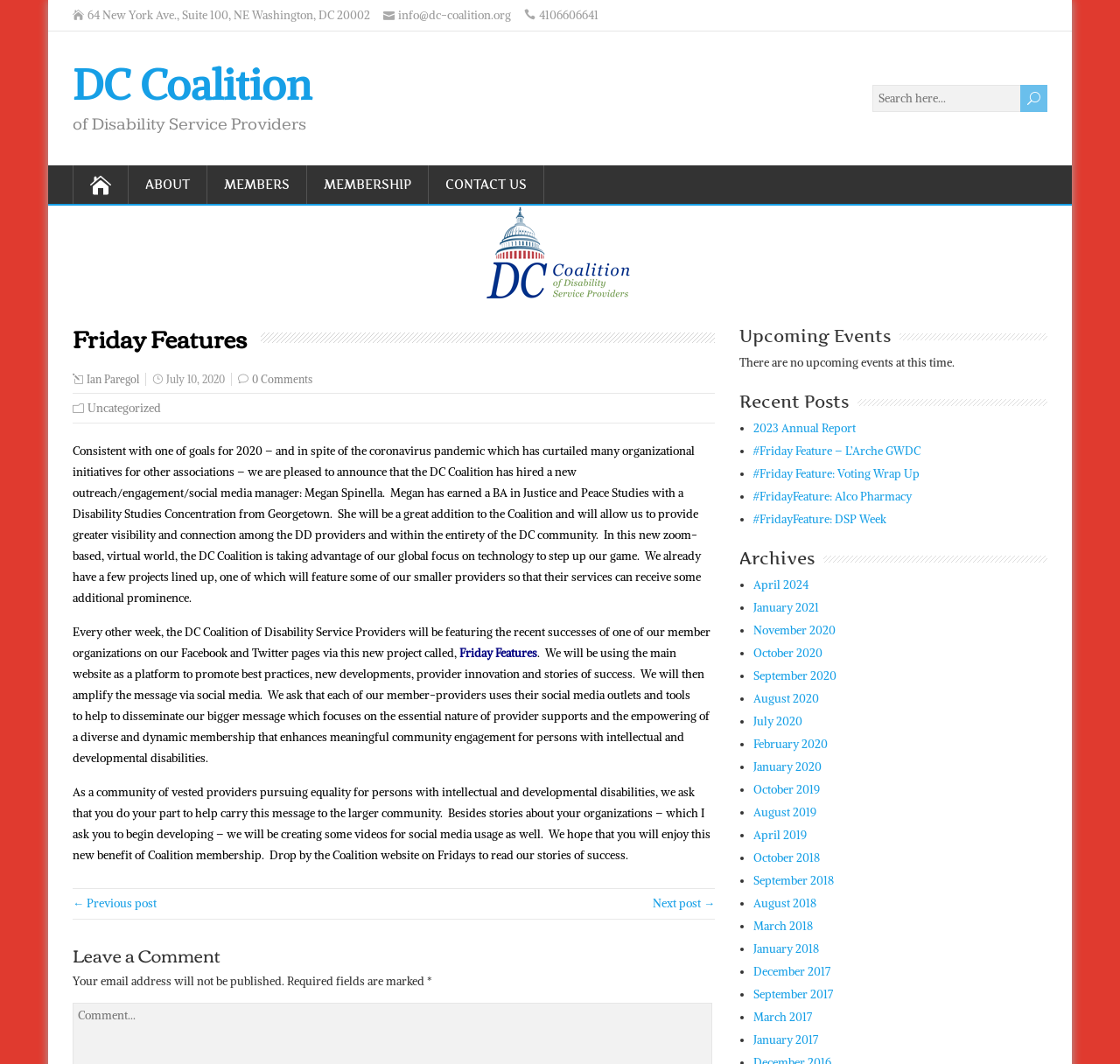Please mark the clickable region by giving the bounding box coordinates needed to complete this instruction: "View recent posts".

[0.66, 0.368, 0.758, 0.387]